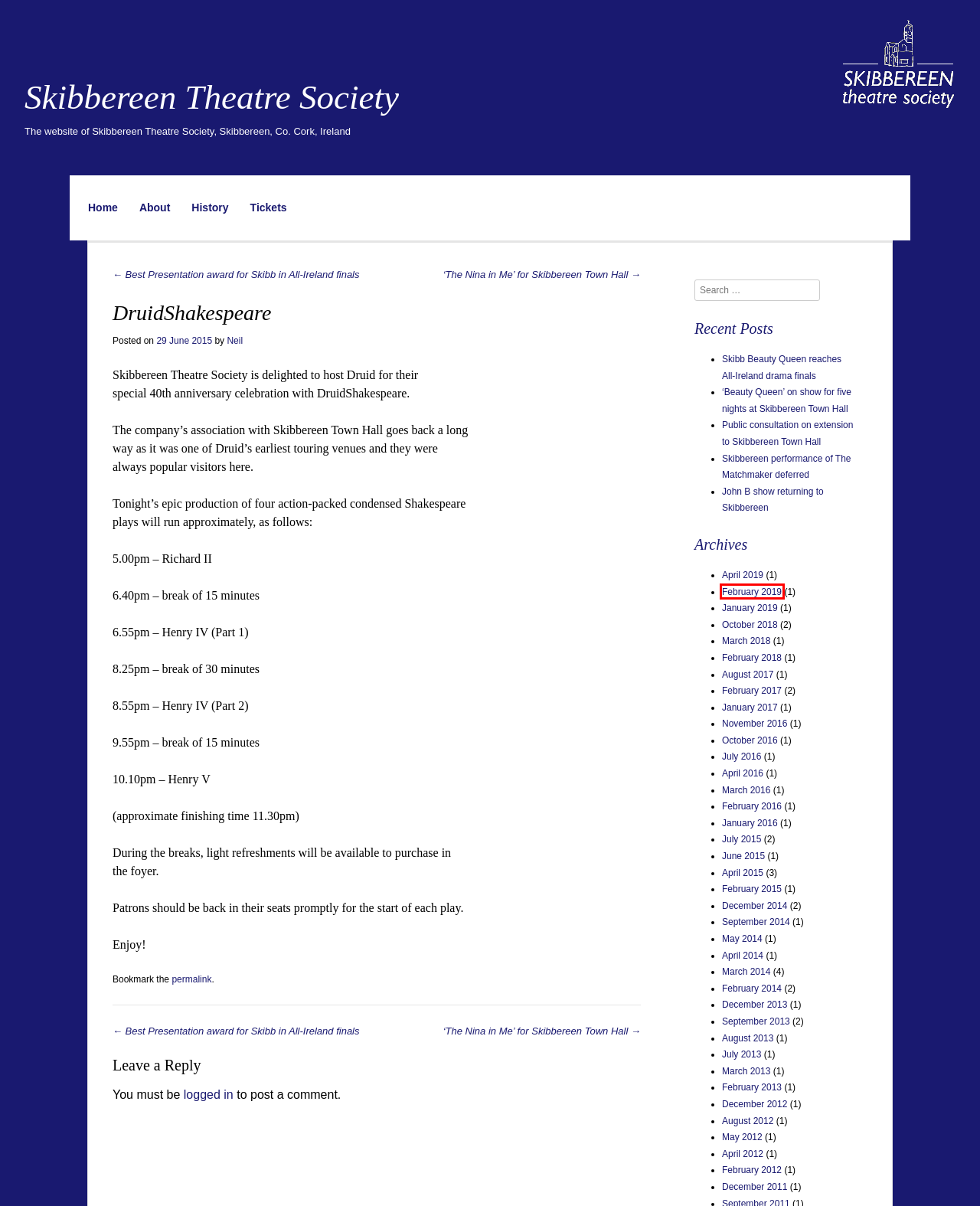Given a screenshot of a webpage featuring a red bounding box, identify the best matching webpage description for the new page after the element within the red box is clicked. Here are the options:
A. February | 2019 | Skibbereen Theatre Society
B. March | 2018 | Skibbereen Theatre Society
C. August | 2012 | Skibbereen Theatre Society
D. January | 2016 | Skibbereen Theatre Society
E. Skibbereen performance of The Matchmaker deferred | Skibbereen Theatre Society
F. July | 2013 | Skibbereen Theatre Society
G. February | 2014 | Skibbereen Theatre Society
H. History | Skibbereen Theatre Society

A